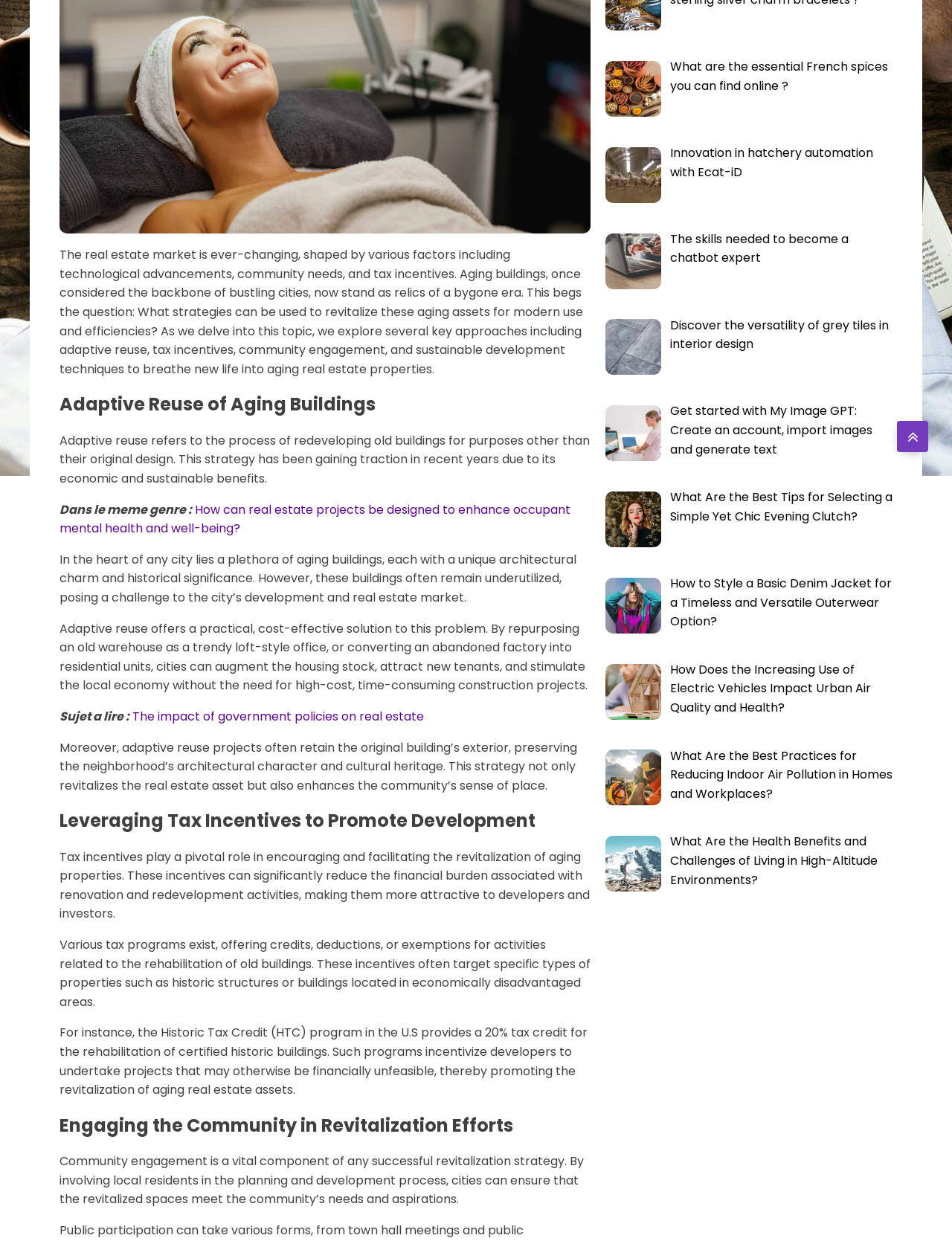Identify the bounding box of the UI element that matches this description: "parent_node: AUTOMOTIVE".

[0.942, 0.339, 0.975, 0.364]